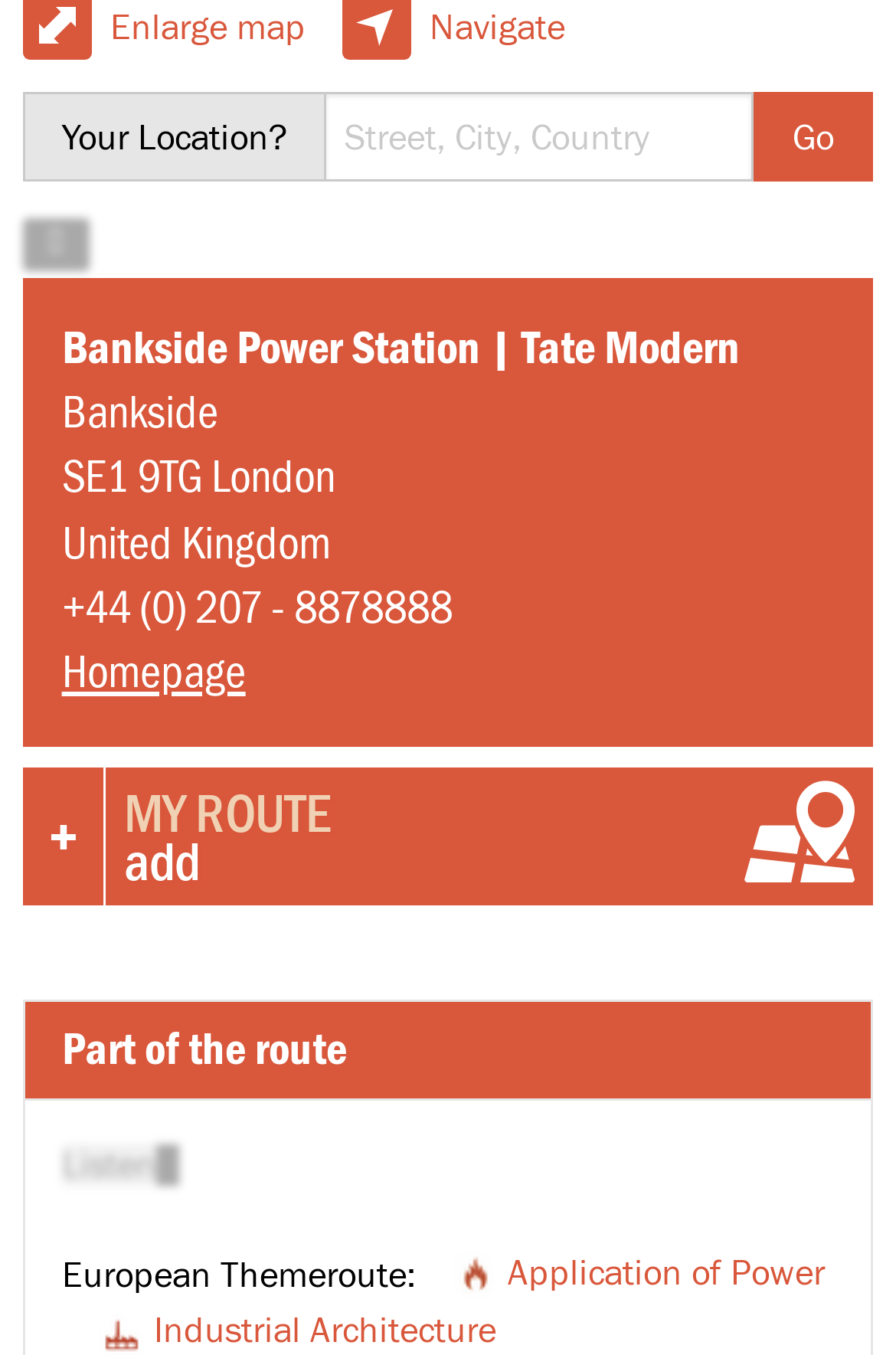What is the purpose of the 'Go' button? Analyze the screenshot and reply with just one word or a short phrase.

To search location